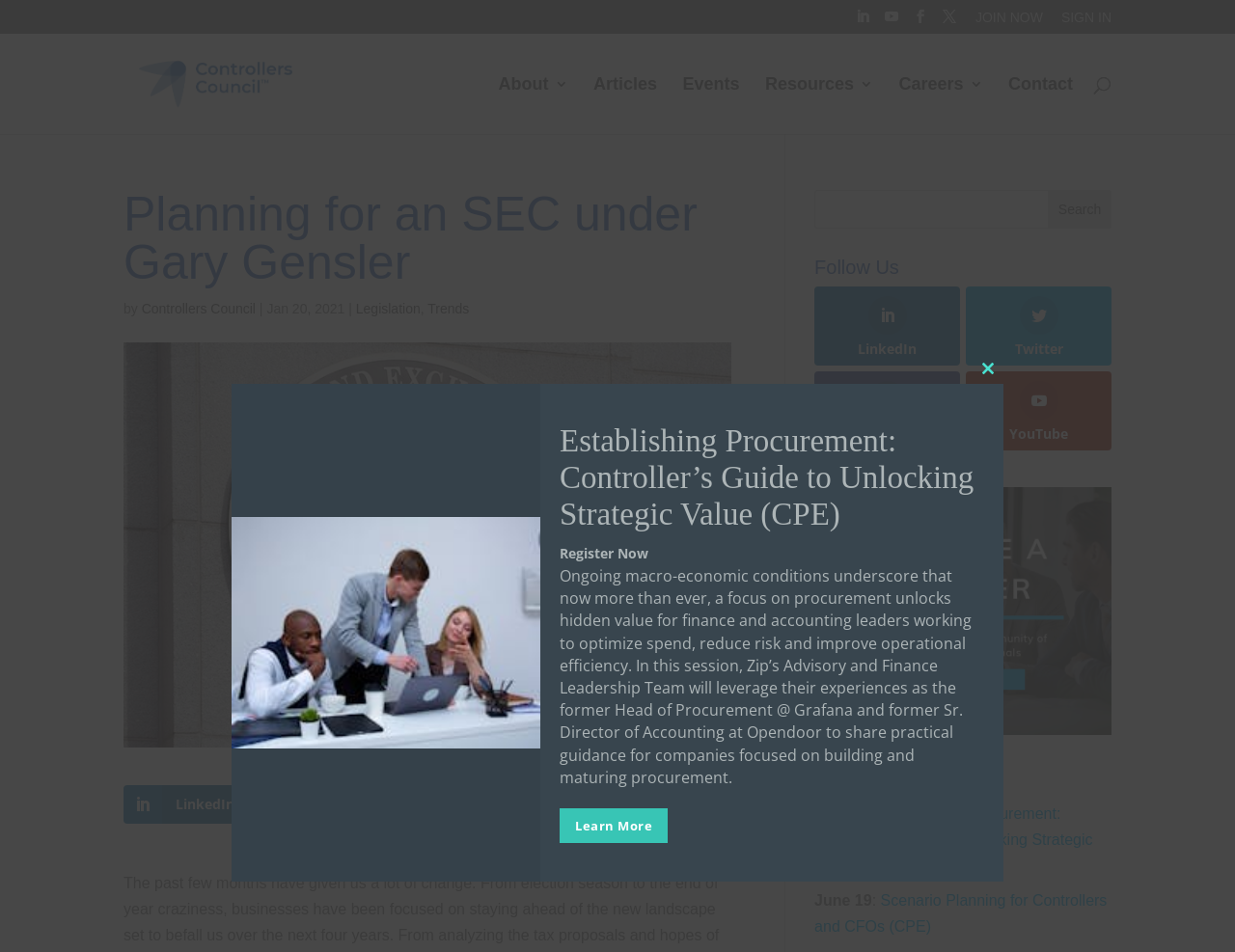Point out the bounding box coordinates of the section to click in order to follow this instruction: "Follow us on LinkedIn".

[0.659, 0.301, 0.777, 0.384]